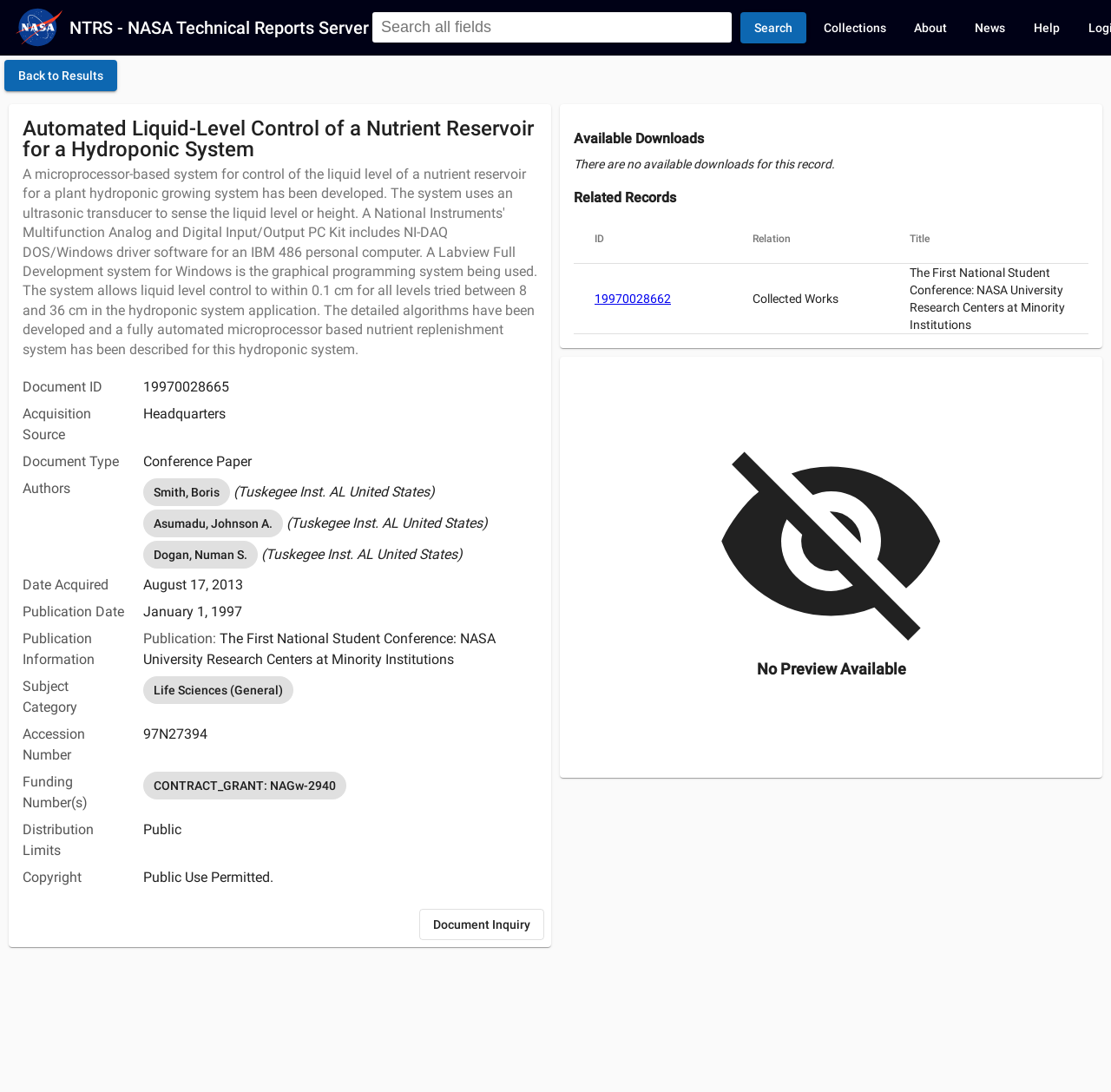What is the publication date of the conference paper?
Please give a detailed and elaborate answer to the question.

The publication date is mentioned in the webpage as a static text element with a bounding box coordinate of [0.129, 0.552, 0.218, 0.567].